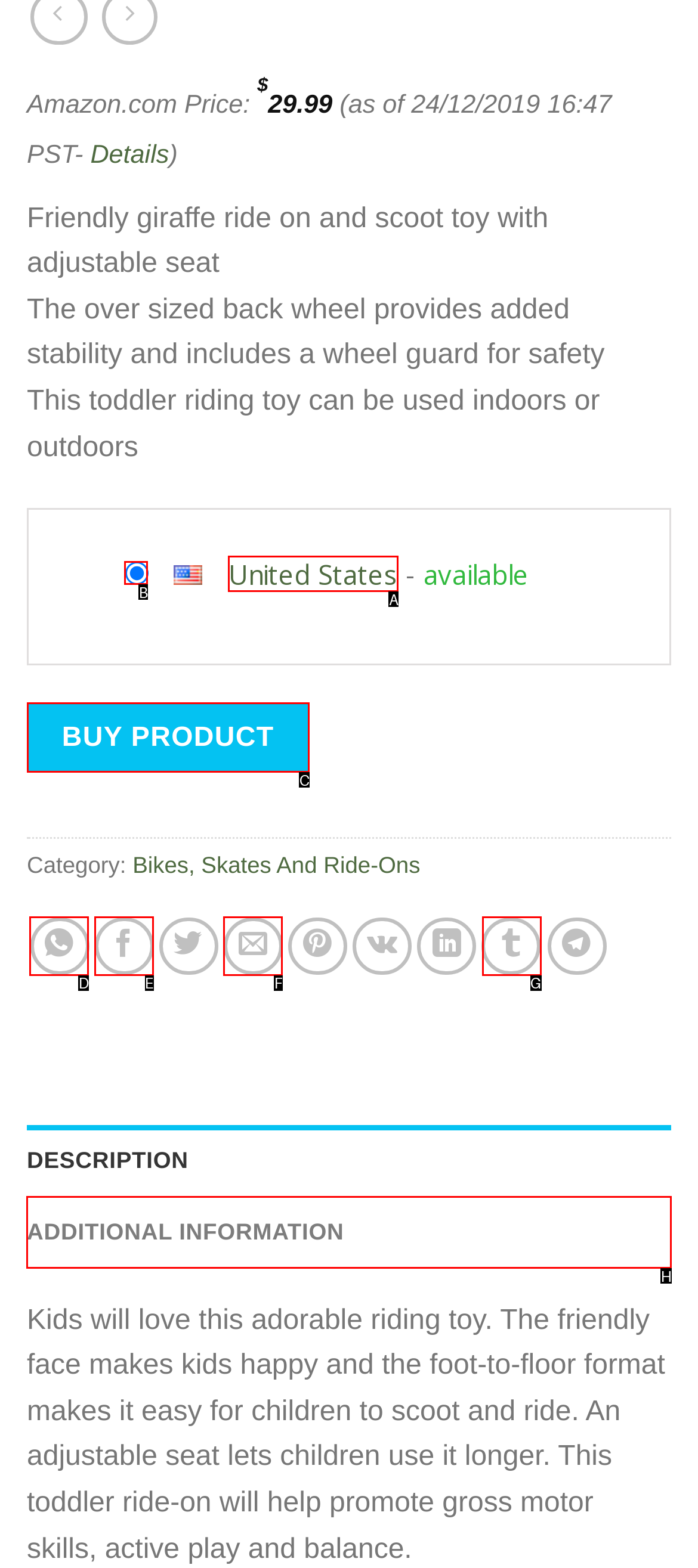Select the proper HTML element to perform the given task: Switch to the ADDITIONAL INFORMATION tab Answer with the corresponding letter from the provided choices.

H